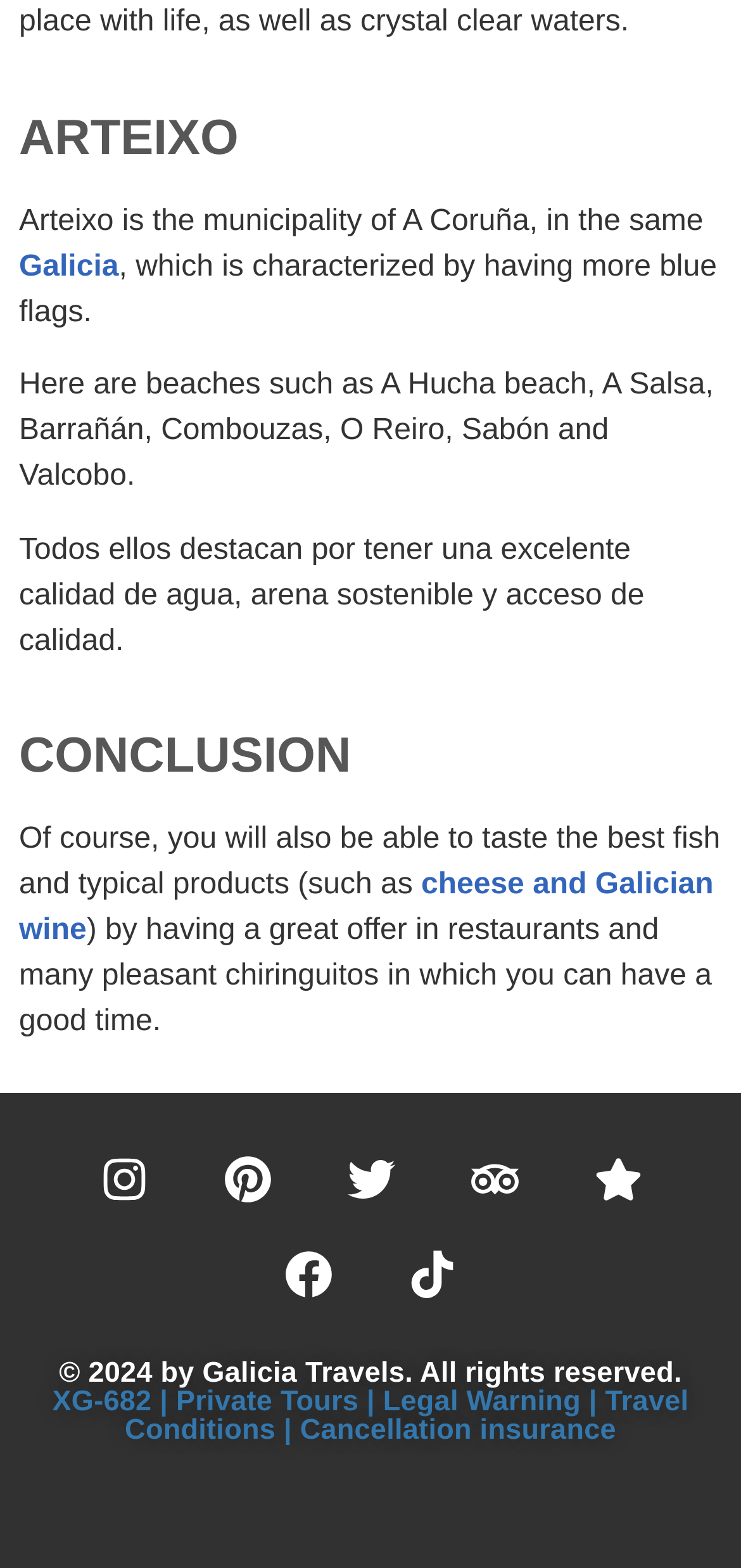Could you indicate the bounding box coordinates of the region to click in order to complete this instruction: "Contact the research group".

None